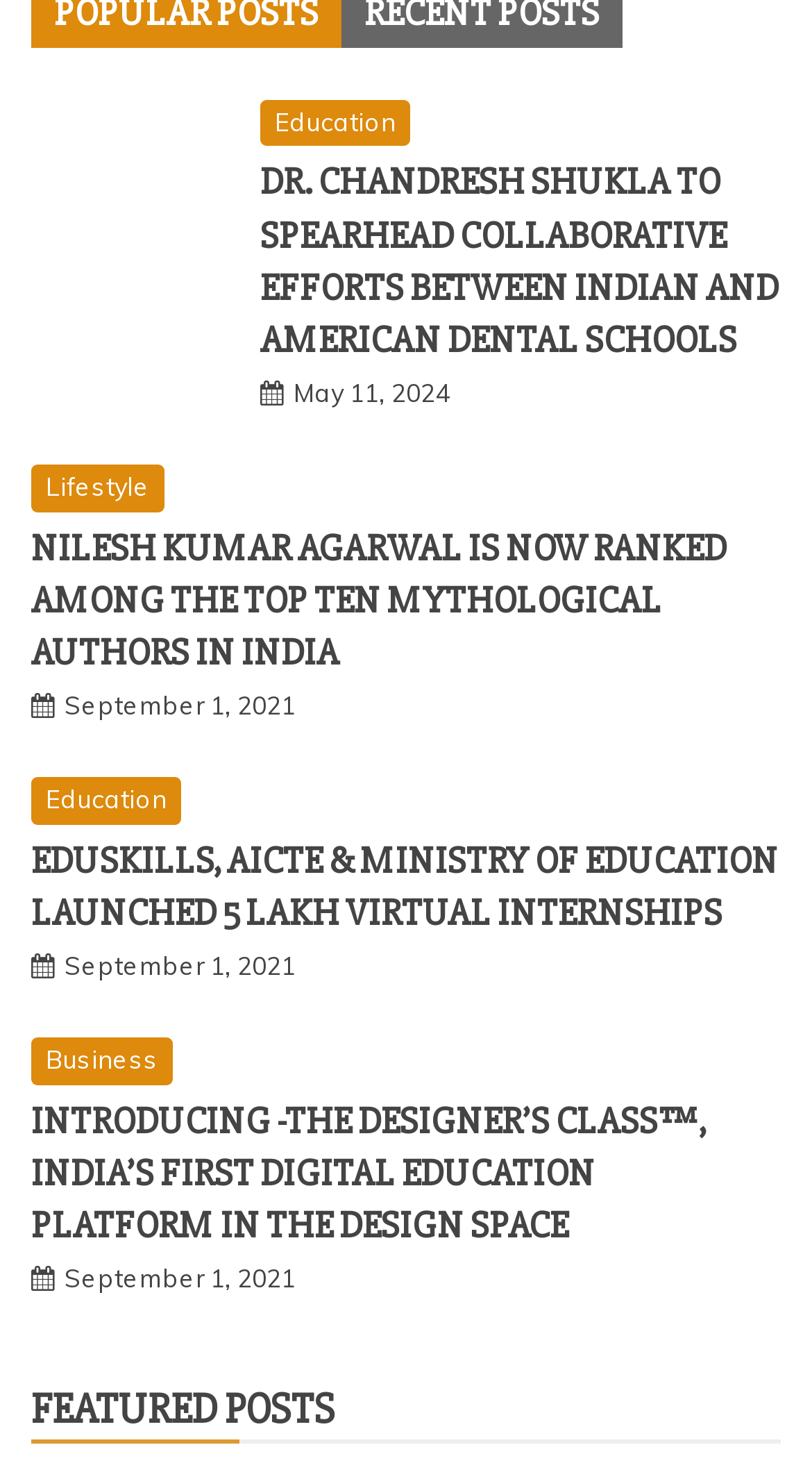Please identify the bounding box coordinates of the clickable element to fulfill the following instruction: "check out featured posts". The coordinates should be four float numbers between 0 and 1, i.e., [left, top, right, bottom].

[0.038, 0.94, 0.962, 0.982]